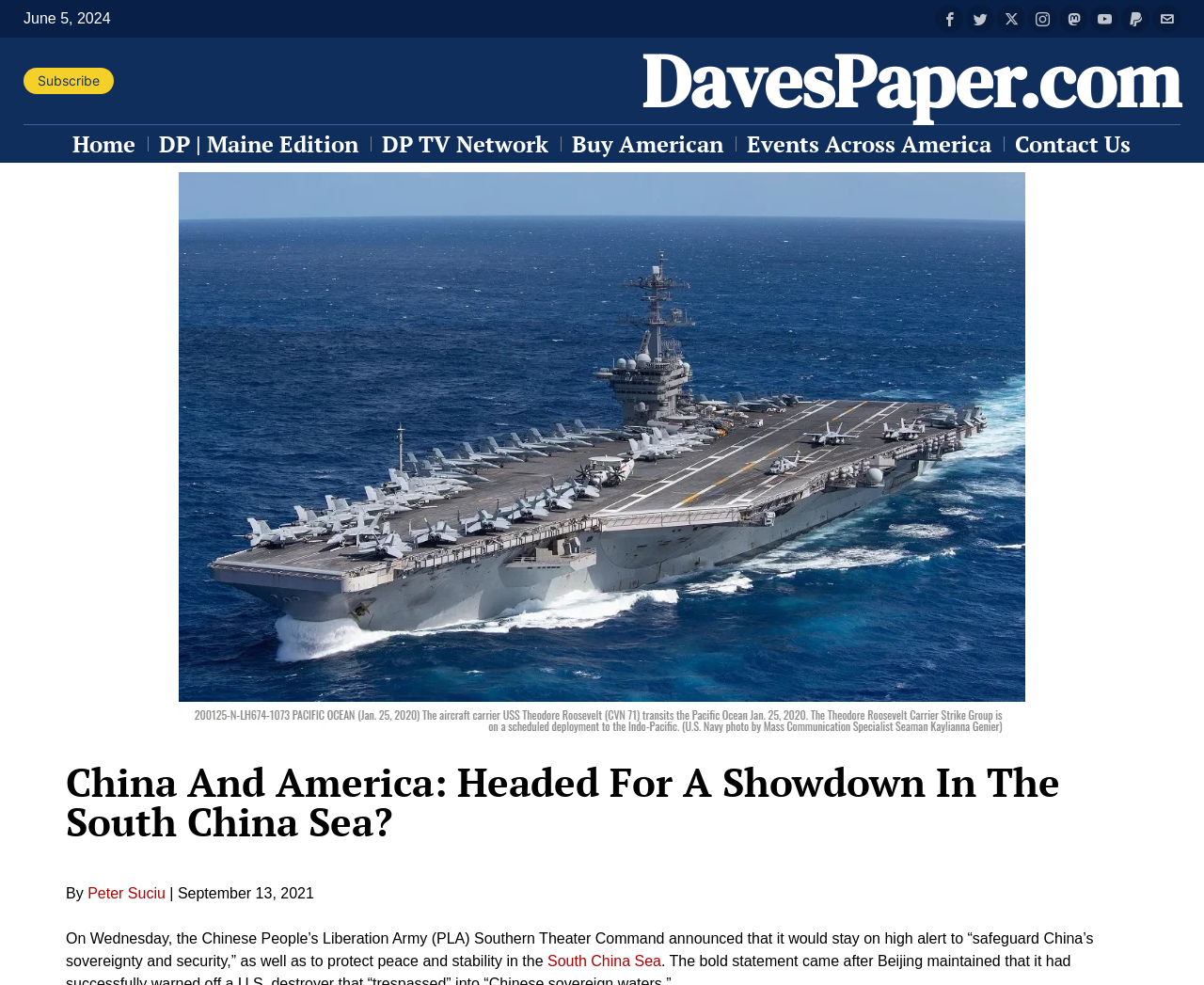Illustrate the webpage's structure and main components comprehensively.

The webpage appears to be an article page with a focus on a news story. At the top left, there is a date "June 5, 2024" displayed. Below it, there is a "Subscribe" link. On the top right, there are several social media and payment platform icons, including Facebook, Twitter, Instagram, Mastodon, Youtube, Paypal, and Email, arranged horizontally.

In the middle of the page, there is a horizontal navigation menu with links to "Home", "DP | Maine Edition", "DP TV Network", "Buy American", "Events Across America", and "Contact Us". 

The main content of the page is an article with a heading "China And America: Headed For A Showdown In The South China Sea?". Below the heading, there is a byline "By Peter Suciu | September 13, 2021". The article text starts with "On Wednesday, the Chinese People’s Liberation Army (PLA) Southern Theater Command announced that it would stay on high alert to “safeguard China’s sovereignty and security,” as well as to protect peace and stability in the South China Sea". The text also contains a link to "South China Sea".